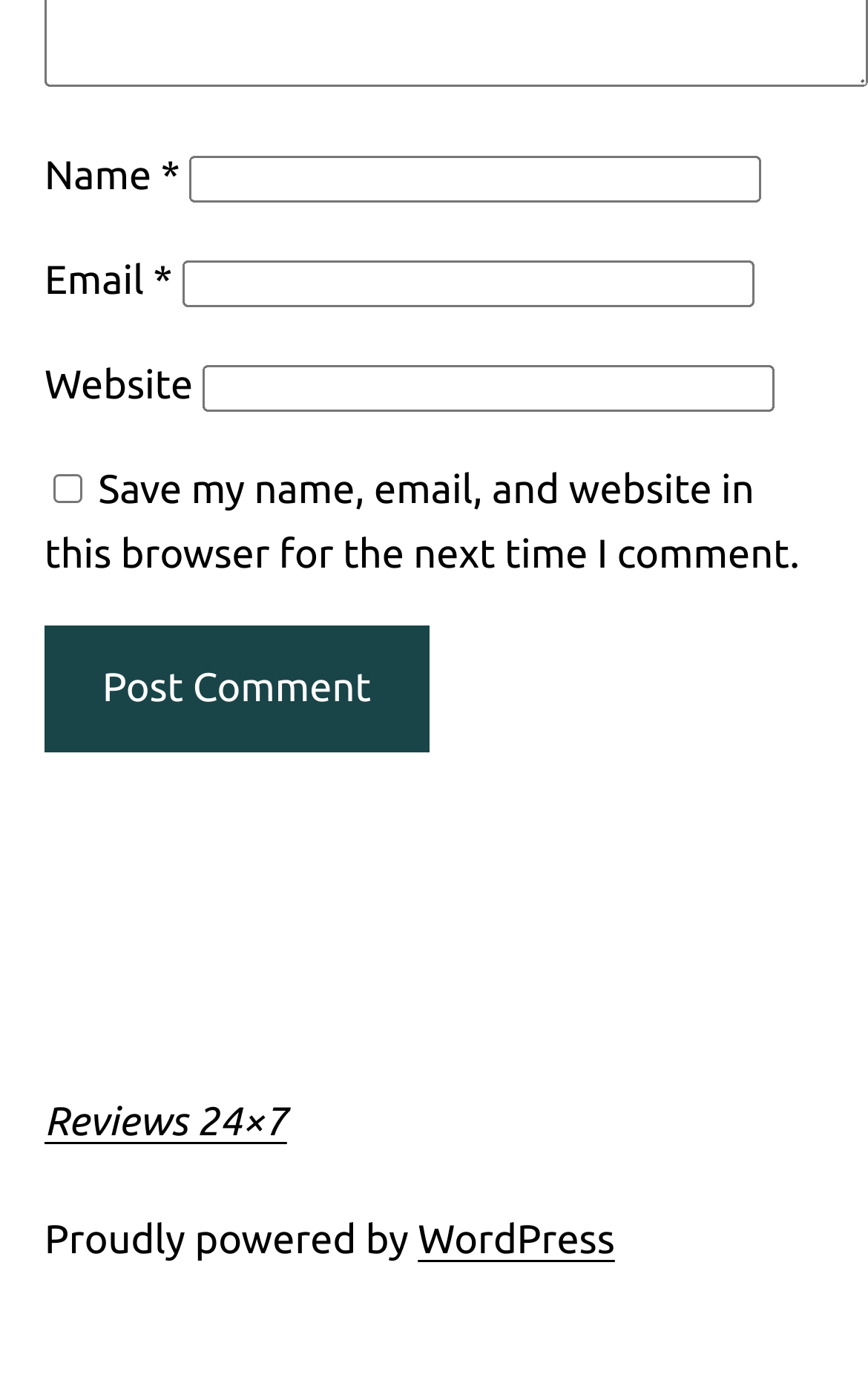Respond to the question below with a single word or phrase:
What is the label of the first textbox?

Name